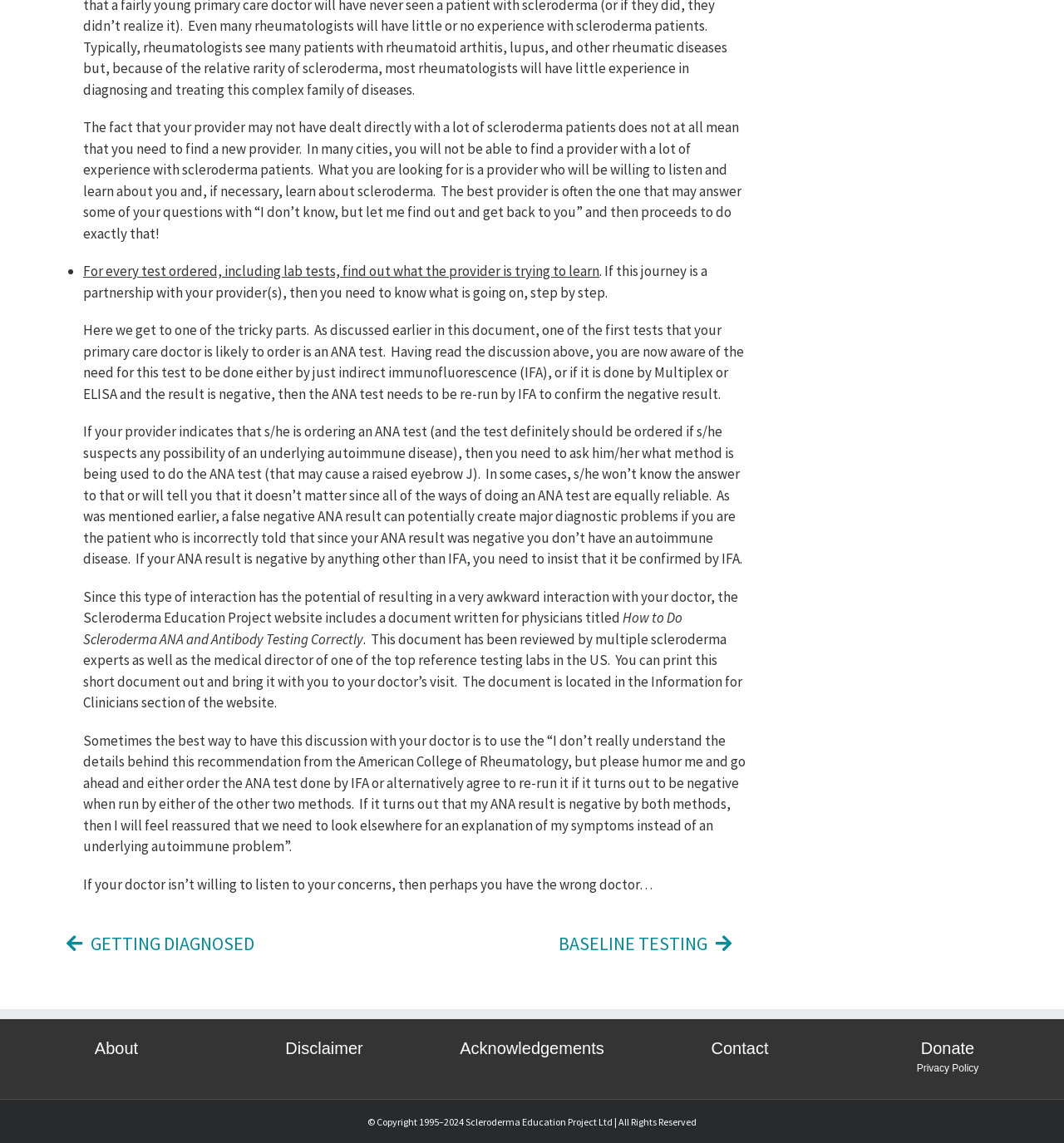Identify the coordinates of the bounding box for the element that must be clicked to accomplish the instruction: "Click on 'GETTING DIAGNOSED'".

[0.031, 0.805, 0.27, 0.847]